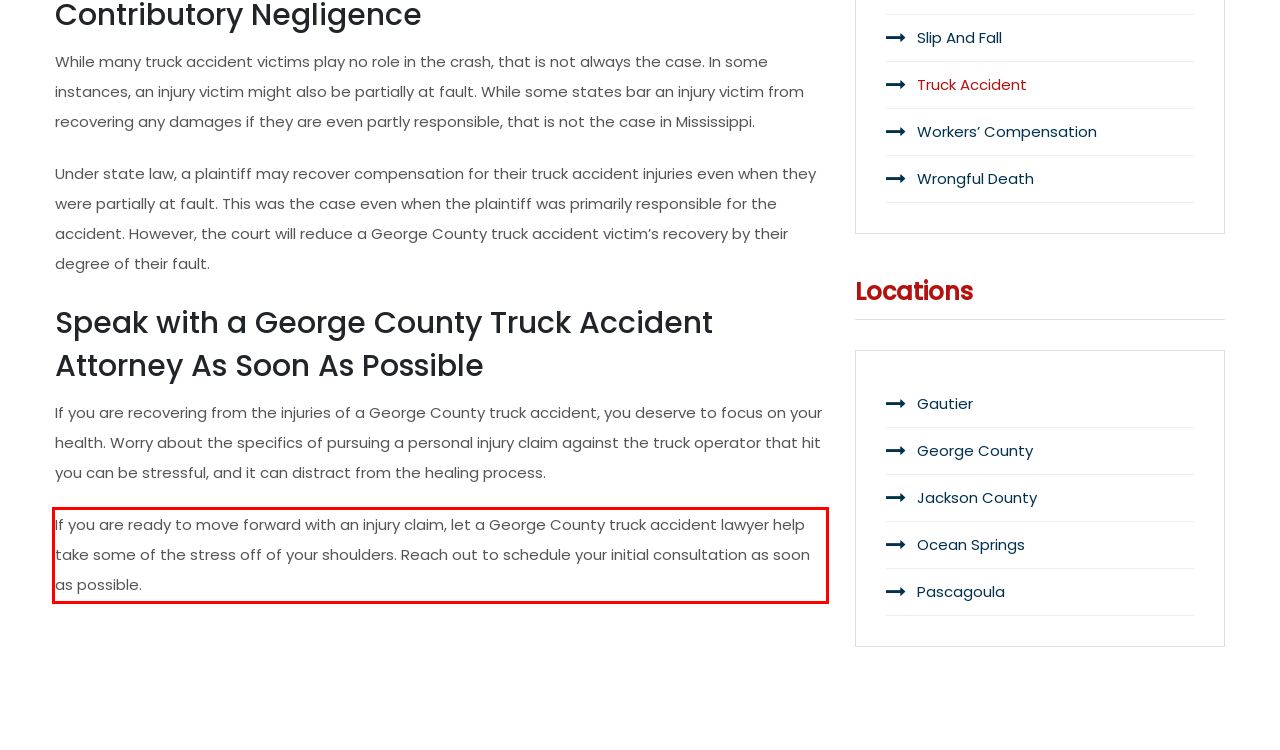Given the screenshot of the webpage, identify the red bounding box, and recognize the text content inside that red bounding box.

If you are ready to move forward with an injury claim, let a George County truck accident lawyer help take some of the stress off of your shoulders. Reach out to schedule your initial consultation as soon as possible.